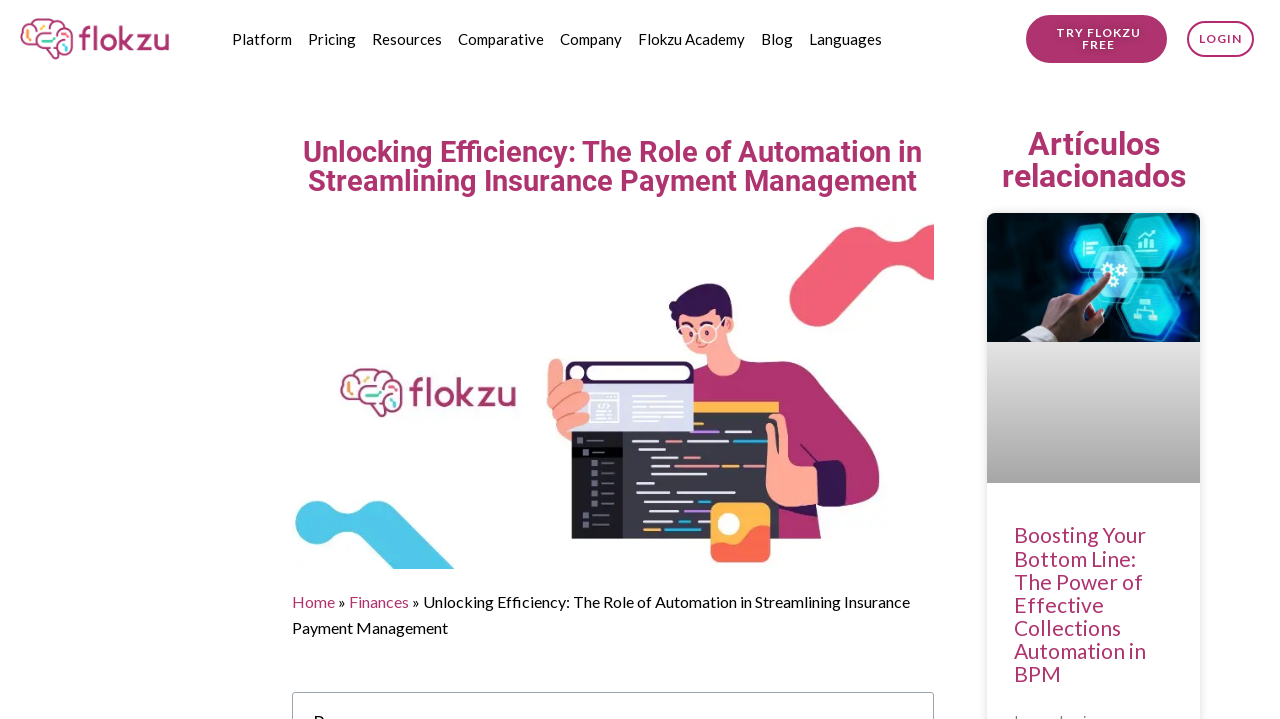Bounding box coordinates are given in the format (top-left x, top-left y, bottom-right x, bottom-right y). All values should be floating point numbers between 0 and 1. Provide the bounding box coordinate for the UI element described as: Flokzu Academy

[0.497, 0.023, 0.584, 0.087]